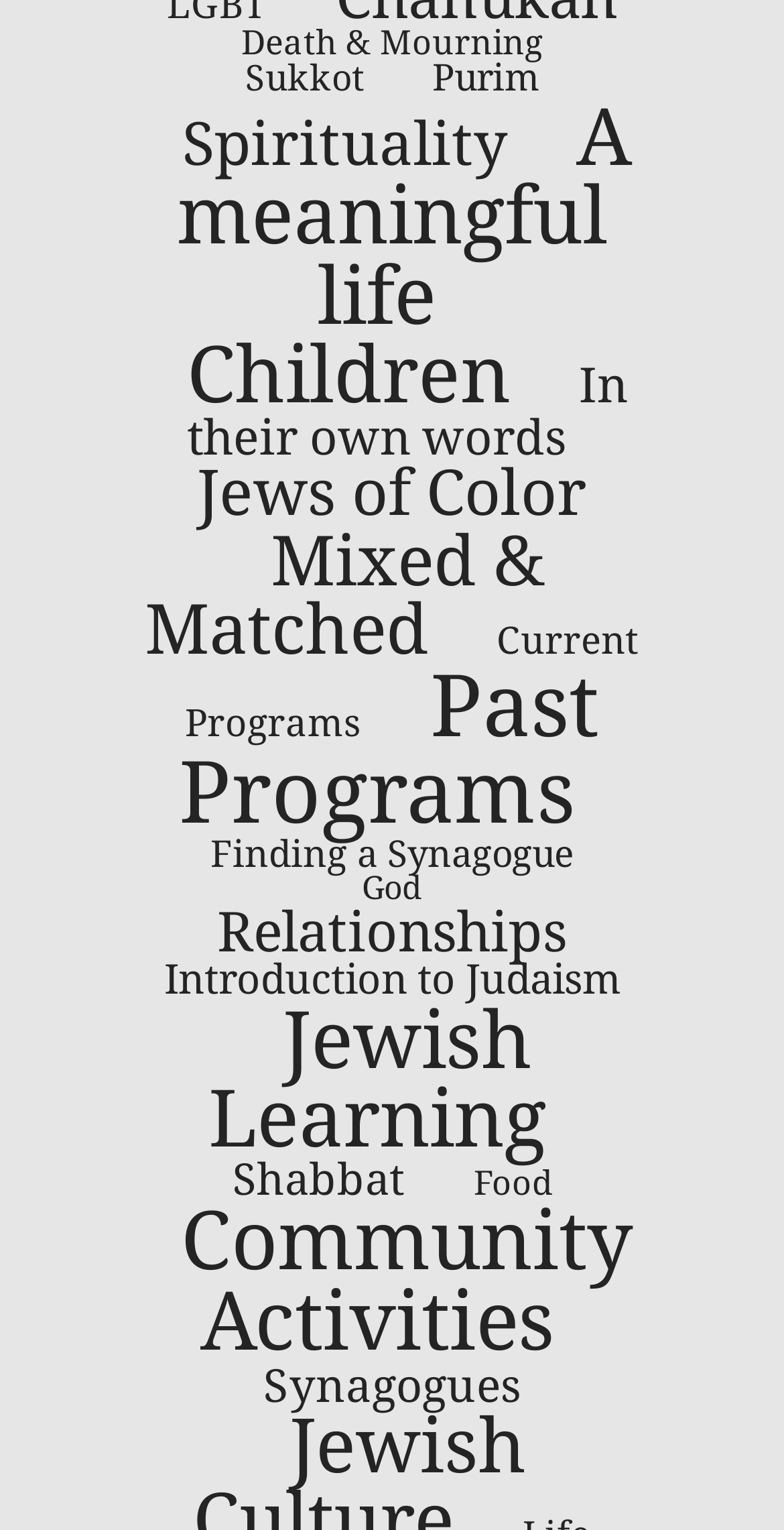What is the topic with the most items?
Provide a concise answer using a single word or phrase based on the image.

A meaningful life